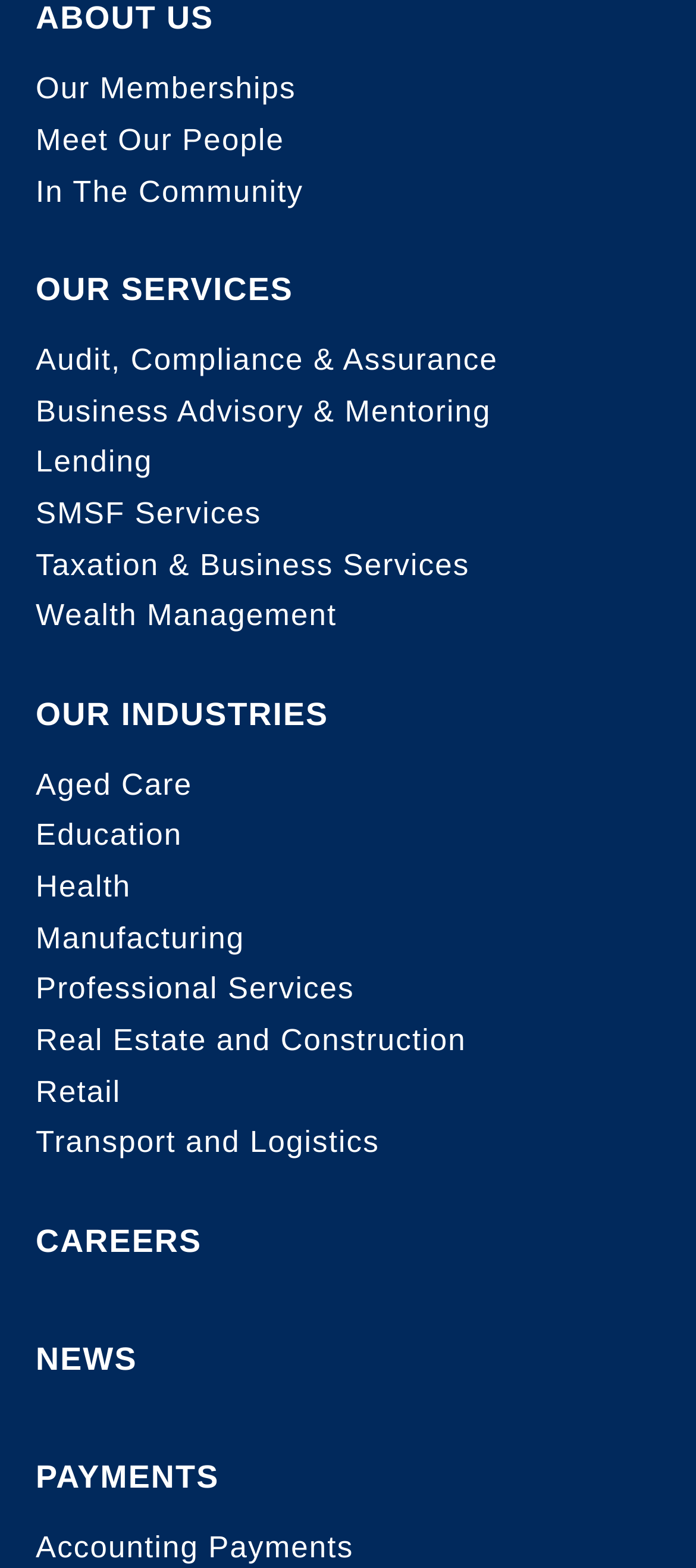Show the bounding box coordinates for the element that needs to be clicked to execute the following instruction: "Explore Aged Care industry services". Provide the coordinates in the form of four float numbers between 0 and 1, i.e., [left, top, right, bottom].

[0.051, 0.49, 0.276, 0.511]